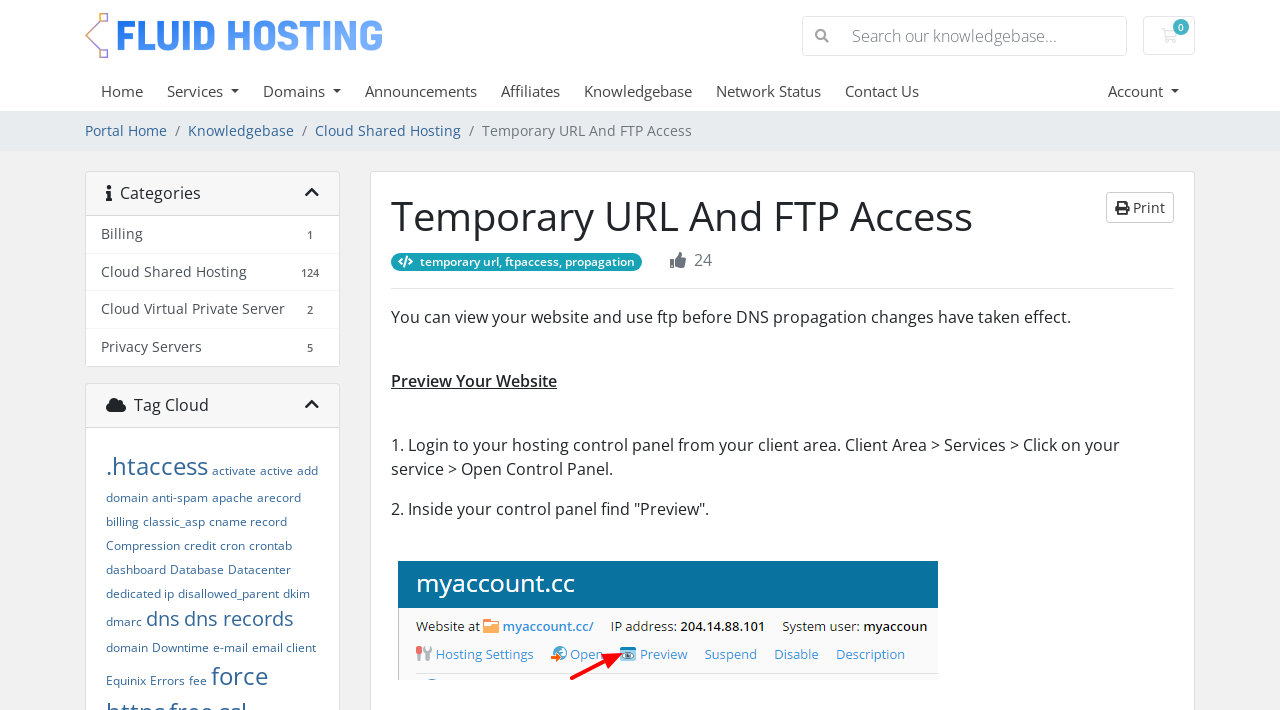Find the primary header on the webpage and provide its text.

Temporary URL And FTP Access
 Print